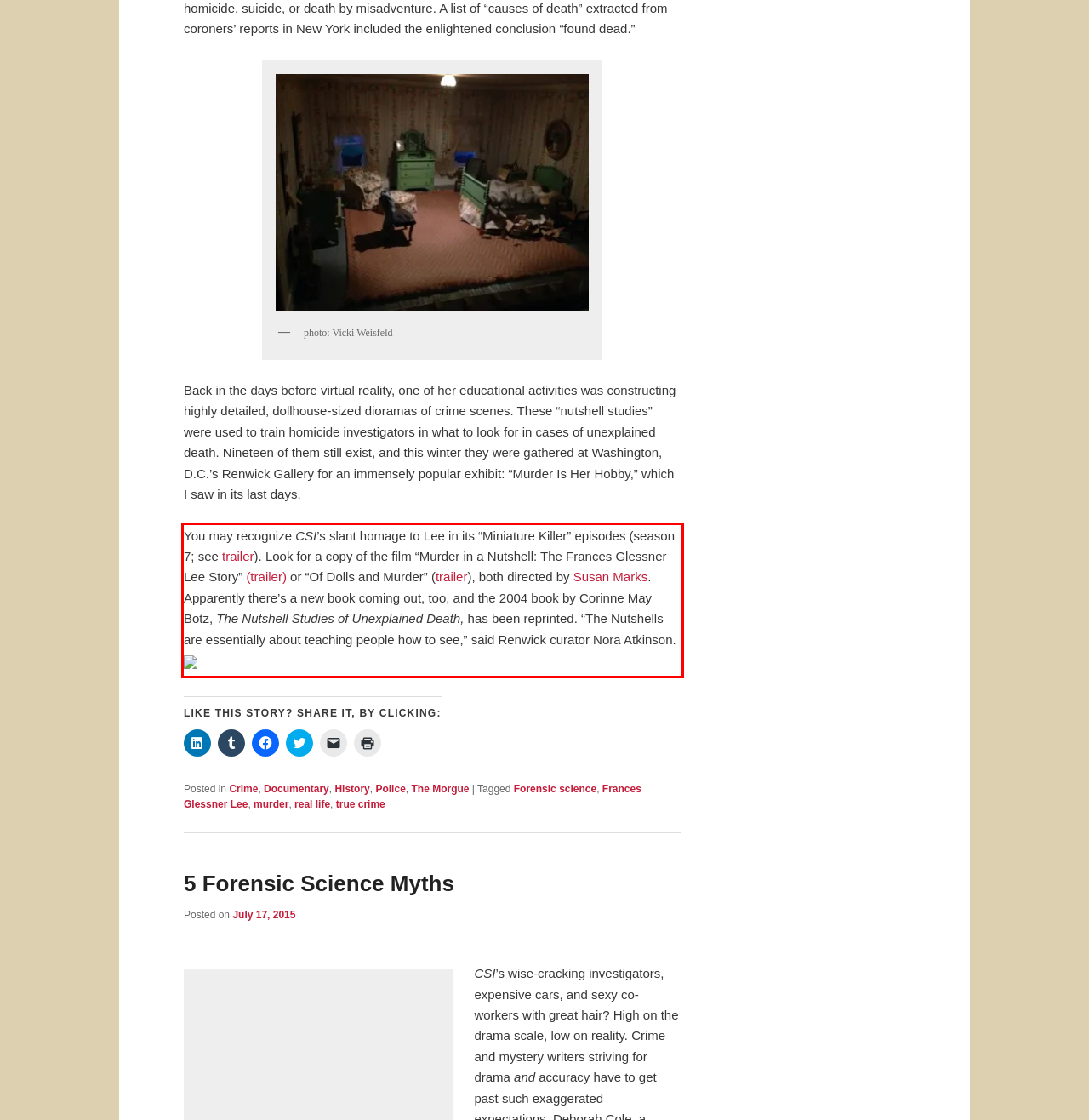You have a screenshot of a webpage with a UI element highlighted by a red bounding box. Use OCR to obtain the text within this highlighted area.

You may recognize CSI’s slant homage to Lee in its “Miniature Killer” episodes (season 7; see trailer). Look for a copy of the film “Murder in a Nutshell: The Frances Glessner Lee Story” (trailer) or “Of Dolls and Murder” (trailer), both directed by Susan Marks. Apparently there’s a new book coming out, too, and the 2004 book by Corinne May Botz, The Nutshell Studies of Unexplained Death, has been reprinted. “The Nutshells are essentially about teaching people how to see,” said Renwick curator Nora Atkinson.